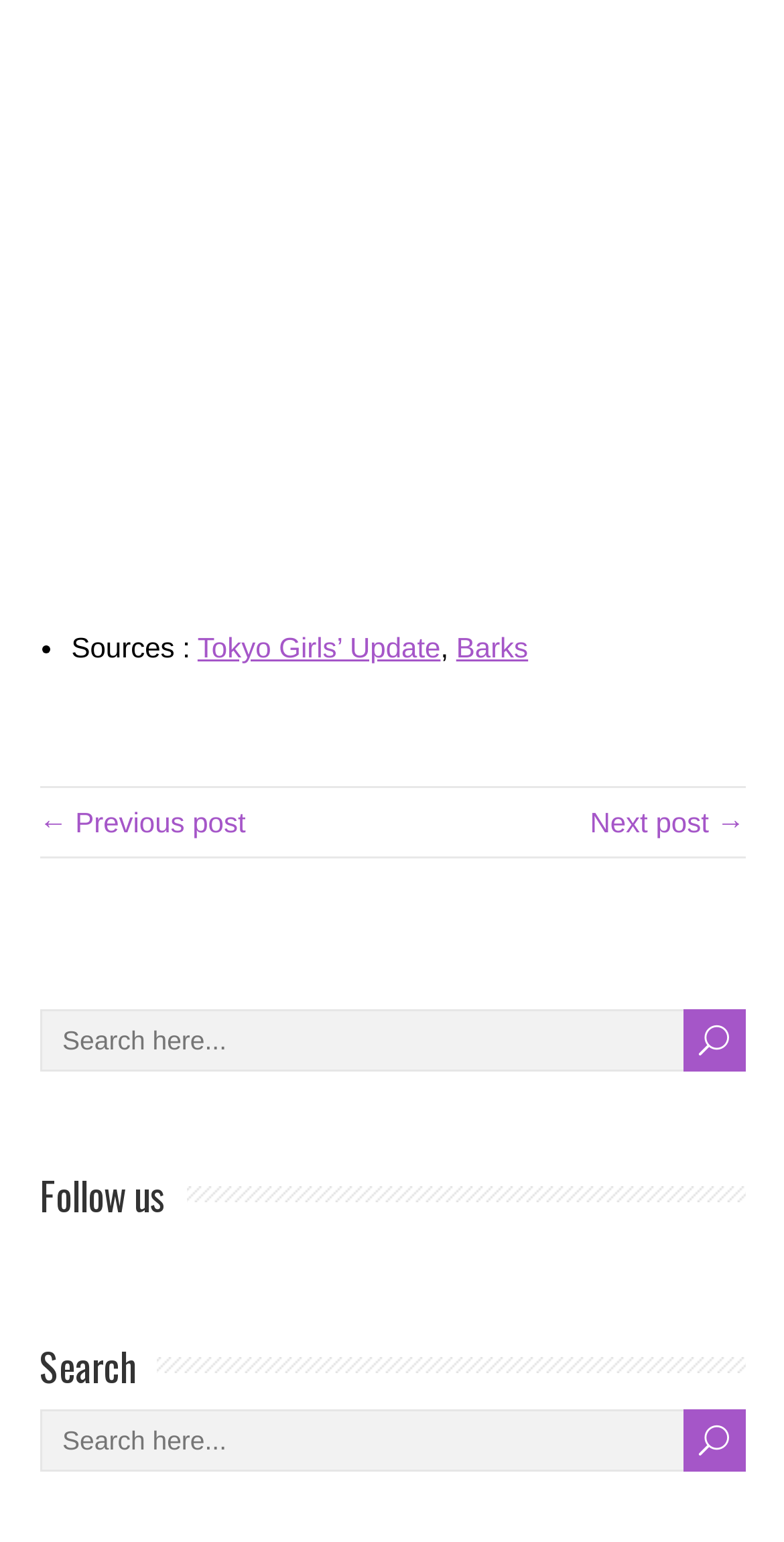Please identify the bounding box coordinates of the region to click in order to complete the given instruction: "Search for something". The coordinates should be four float numbers between 0 and 1, i.e., [left, top, right, bottom].

[0.05, 0.655, 0.946, 0.695]